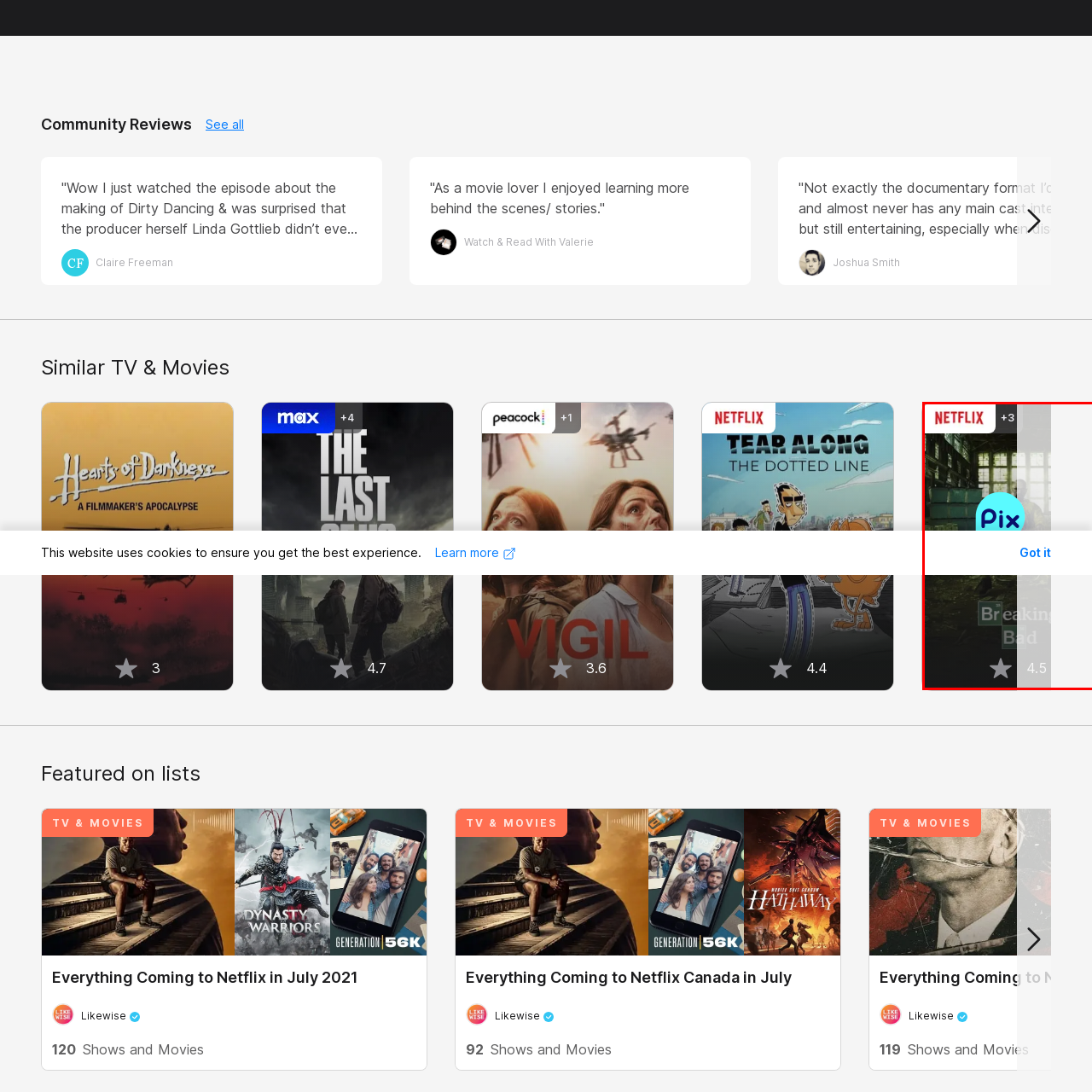Observe the image within the red bounding box carefully and provide an extensive answer to the following question using the visual cues: What is the logo displayed in the upper left corner?

The logo displayed in the upper left corner of the image is the Netflix logo, which is a prominent streaming service, suggesting that the show 'Breaking Bad' is available on this platform.